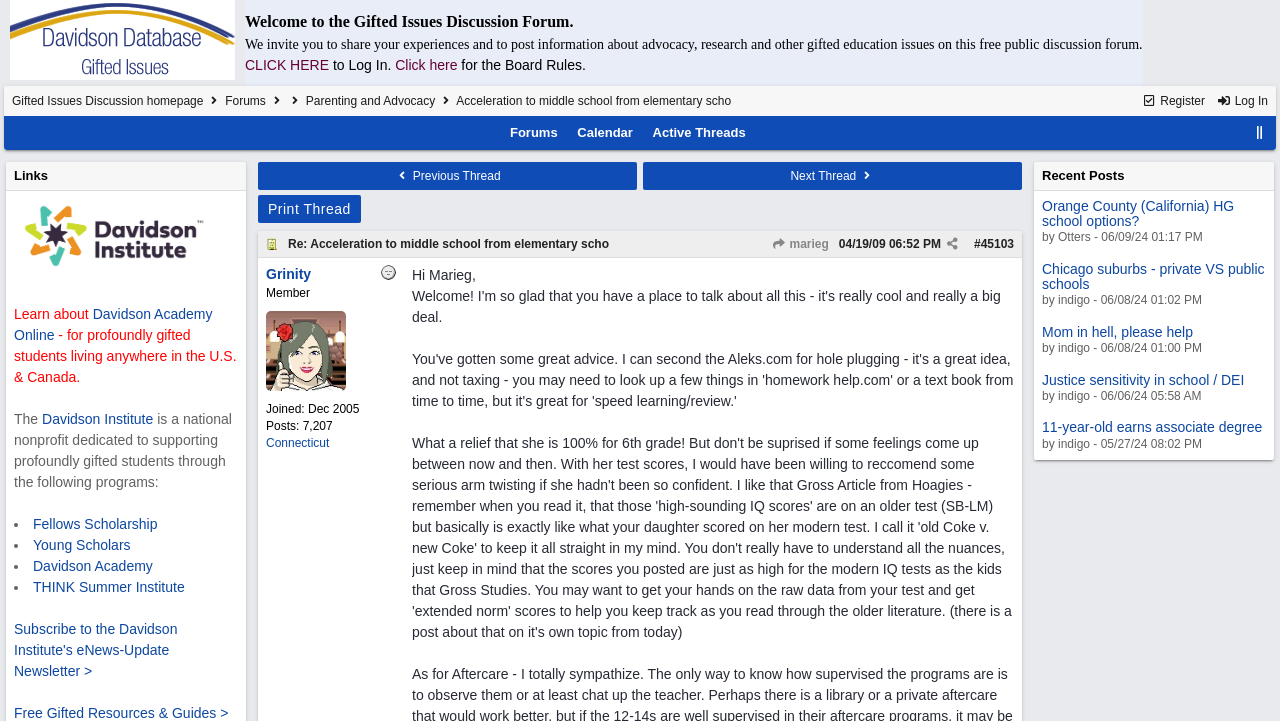Explain in detail what you observe on this webpage.

This webpage is a discussion forum focused on gifted education issues. At the top, there is a banner with a logo and a title "Gifted Bulletin Board" on the left, and a welcome message on the right, which includes a brief introduction to the forum and an invitation to log in. Below the banner, there is a navigation menu with links to register, log in, and access various sections of the forum, including the homepage, forums, parenting and advocacy, and acceleration to middle school from elementary school.

On the left side of the page, there is a sidebar with links to different resources, including the Davidson Academy Online, the Davidson Institute, and various programs and scholarships for profoundly gifted students. There are also links to subscribe to the Davidson Institute's eNews-Update Newsletter and access free gifted resources and guides.

In the main content area, there is a thread discussion about acceleration to middle school from elementary school. The thread includes a post from a user named marieg, with a title and a brief message. Below the post, there are links to print the thread, and to navigate to the previous and next threads. There is also a section with information about the user who posted the message, including their username, join date, number of posts, and location.

Overall, the webpage is a discussion forum focused on gifted education issues, with a navigation menu, a sidebar with resources, and a main content area with a thread discussion.